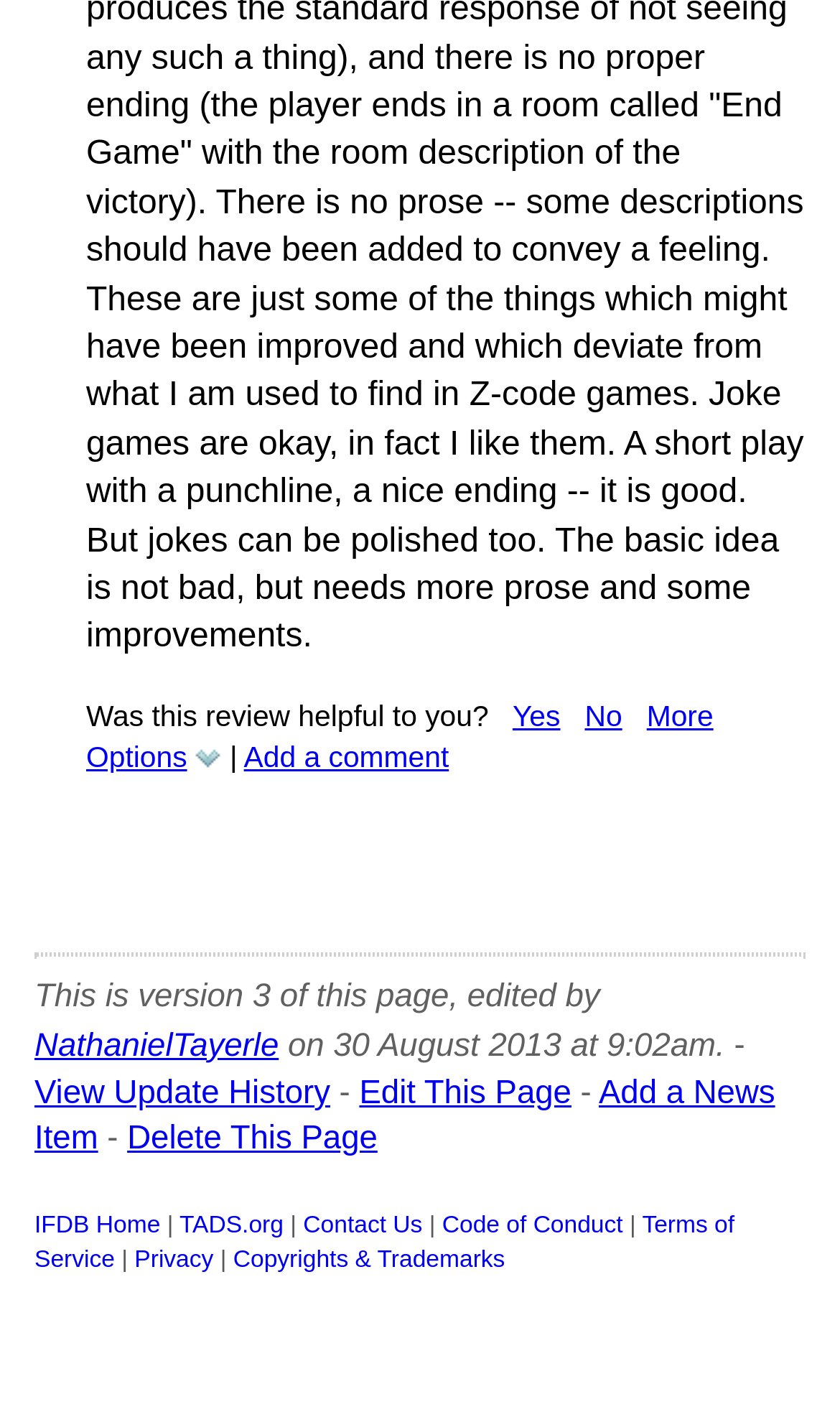Determine the bounding box coordinates of the region to click in order to accomplish the following instruction: "Add a comment". Provide the coordinates as four float numbers between 0 and 1, specifically [left, top, right, bottom].

[0.29, 0.526, 0.534, 0.549]